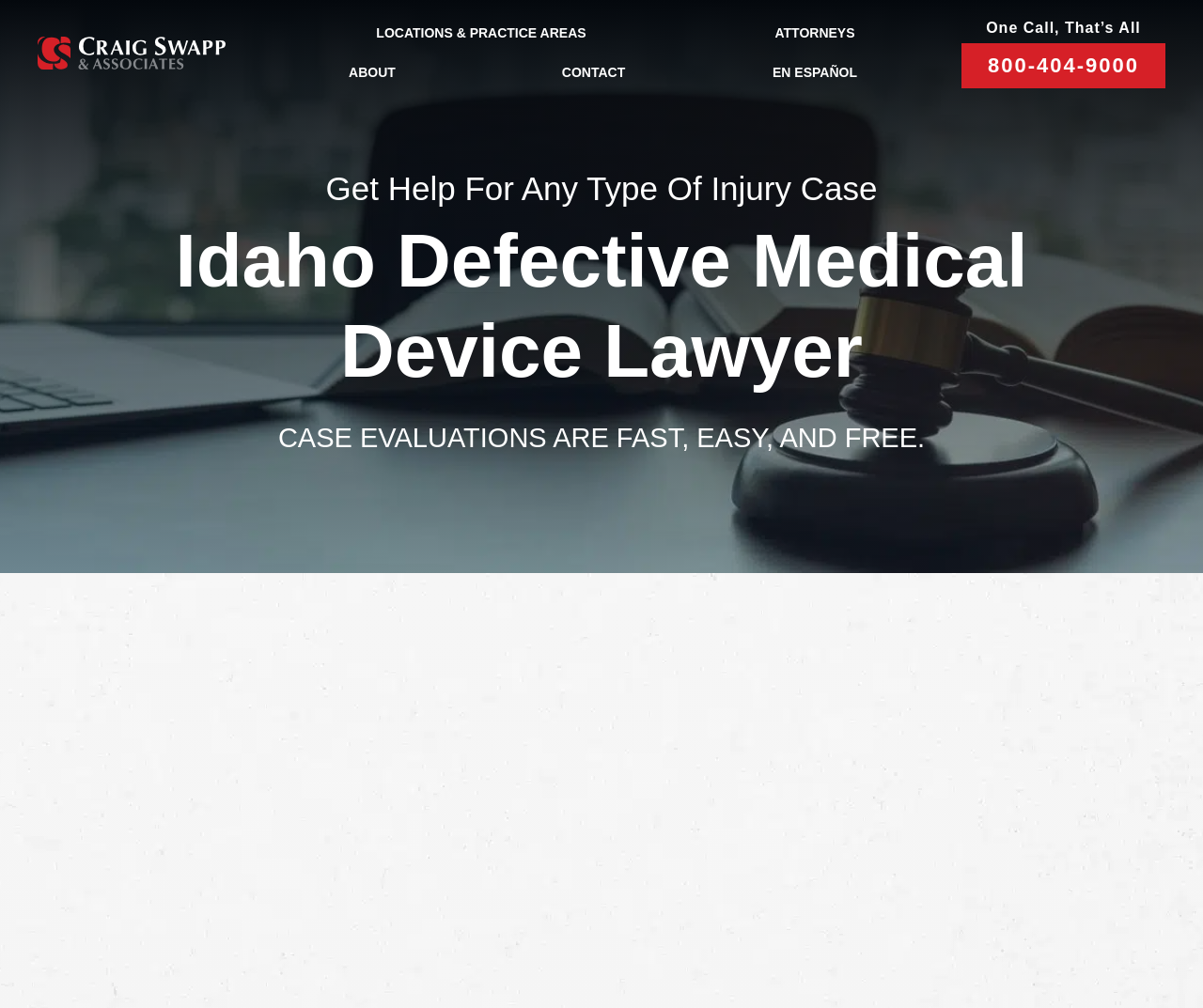What is required to schedule a free consultation?
Please use the image to provide an in-depth answer to the question.

I found this by looking at the form fields below the 'Schedule a Free Consultation' button, which include 'First', 'Last', 'Telephone', and 'Email' fields, all of which are marked as required.